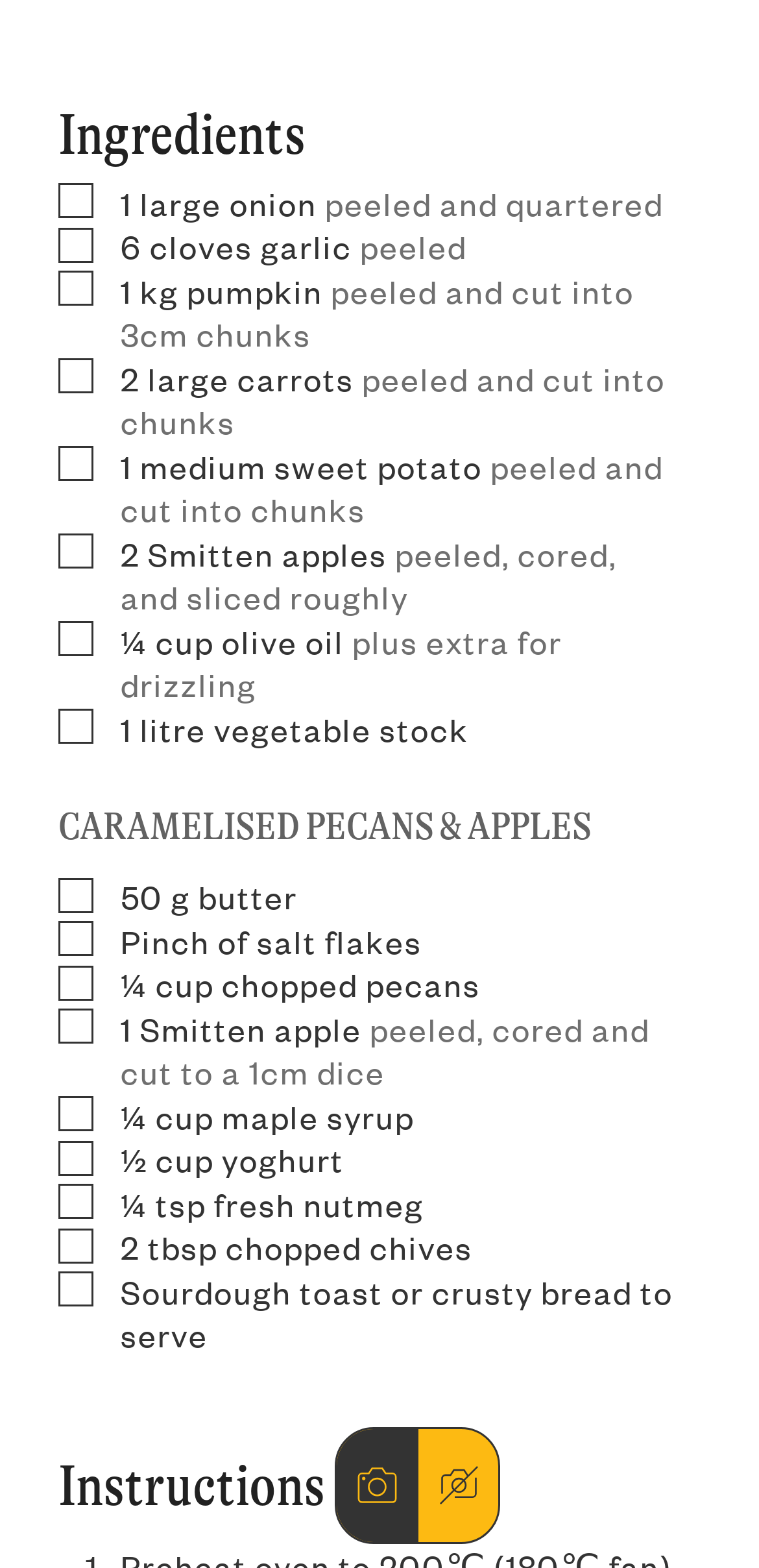What is the purpose of the 'Show instruction media' button?
Using the picture, provide a one-word or short phrase answer.

To show instruction media